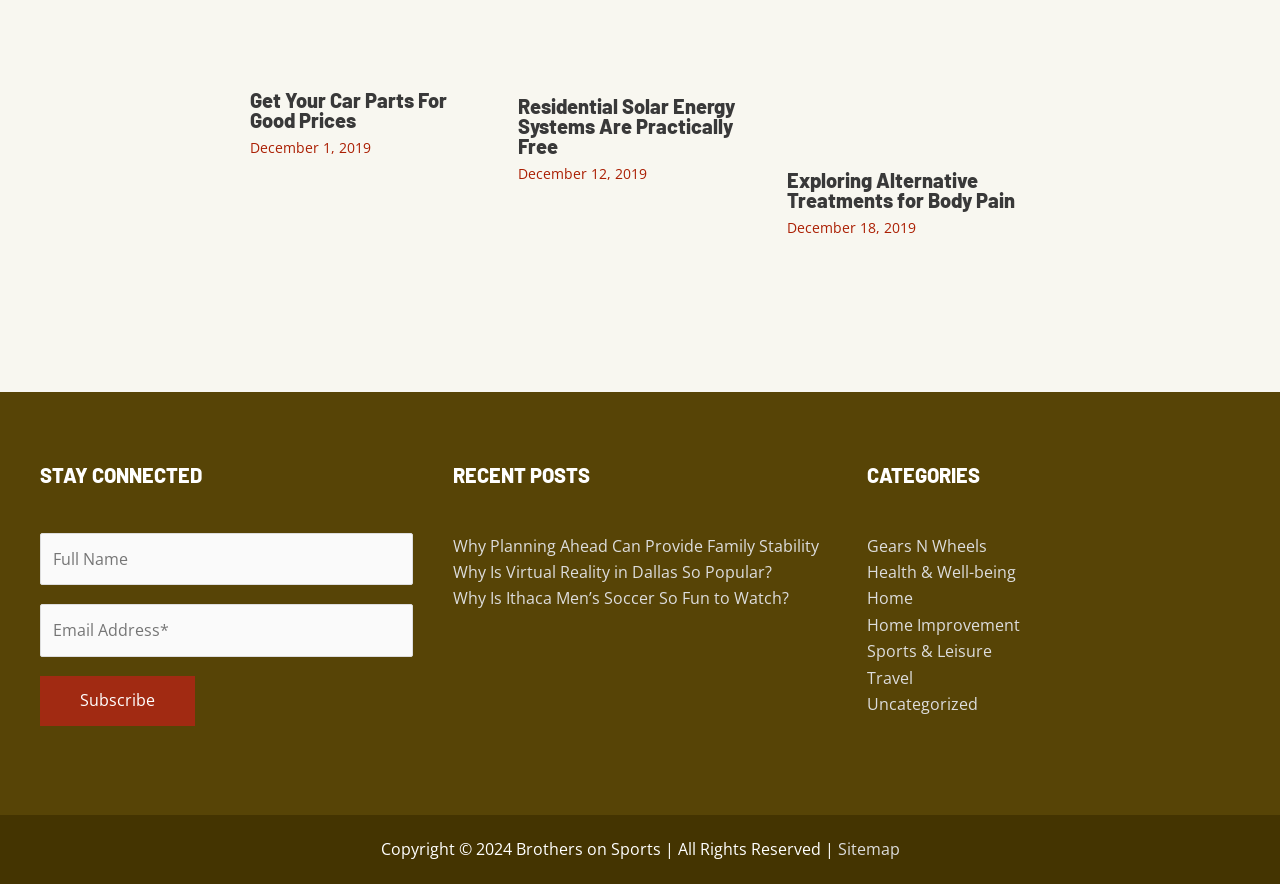Please specify the bounding box coordinates for the clickable region that will help you carry out the instruction: "Read more about Exploring Alternative Treatments for Body Pain".

[0.615, 0.023, 0.805, 0.048]